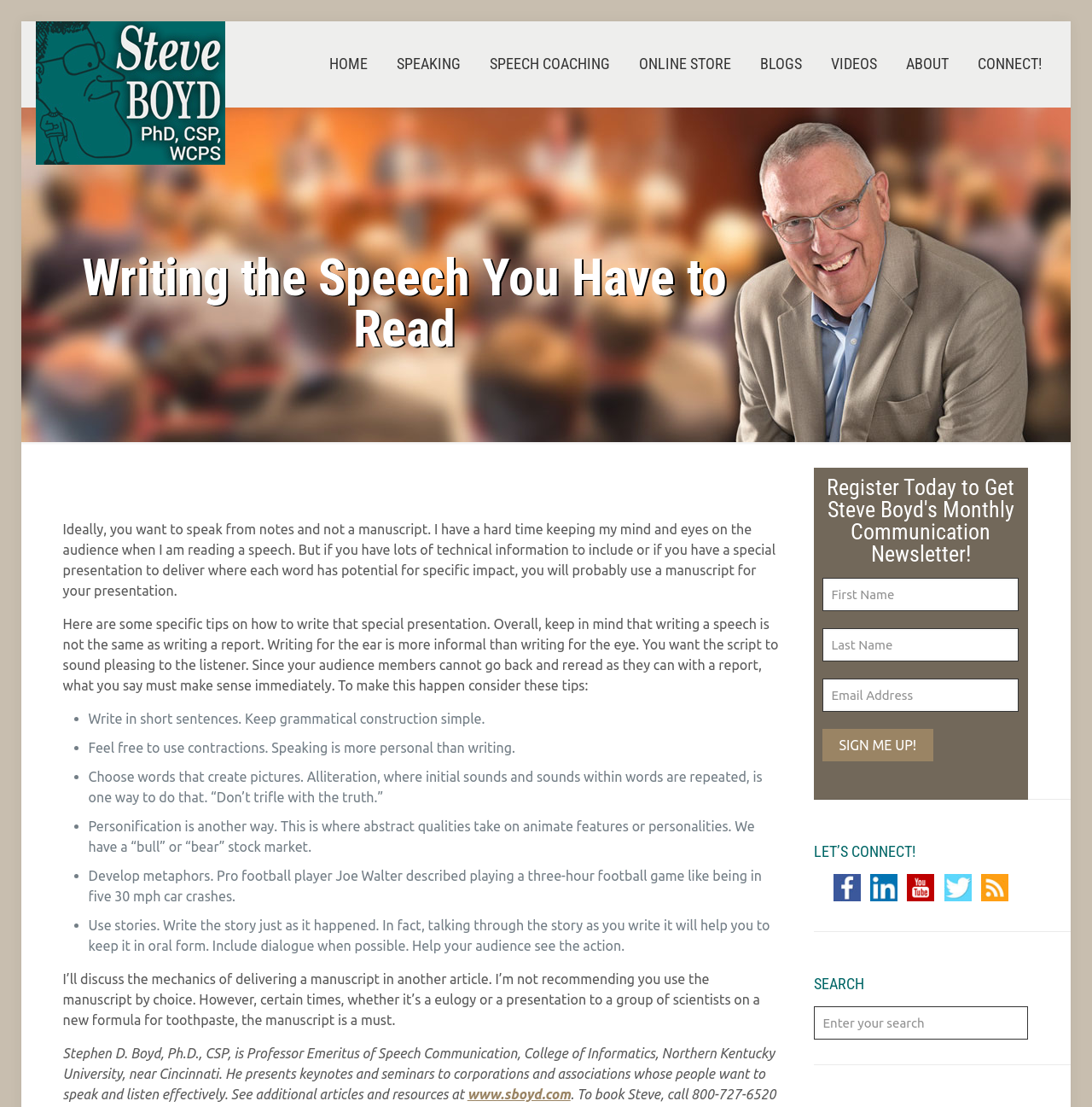Determine the bounding box coordinates of the clickable region to follow the instruction: "Enter your search".

[0.745, 0.909, 0.941, 0.939]